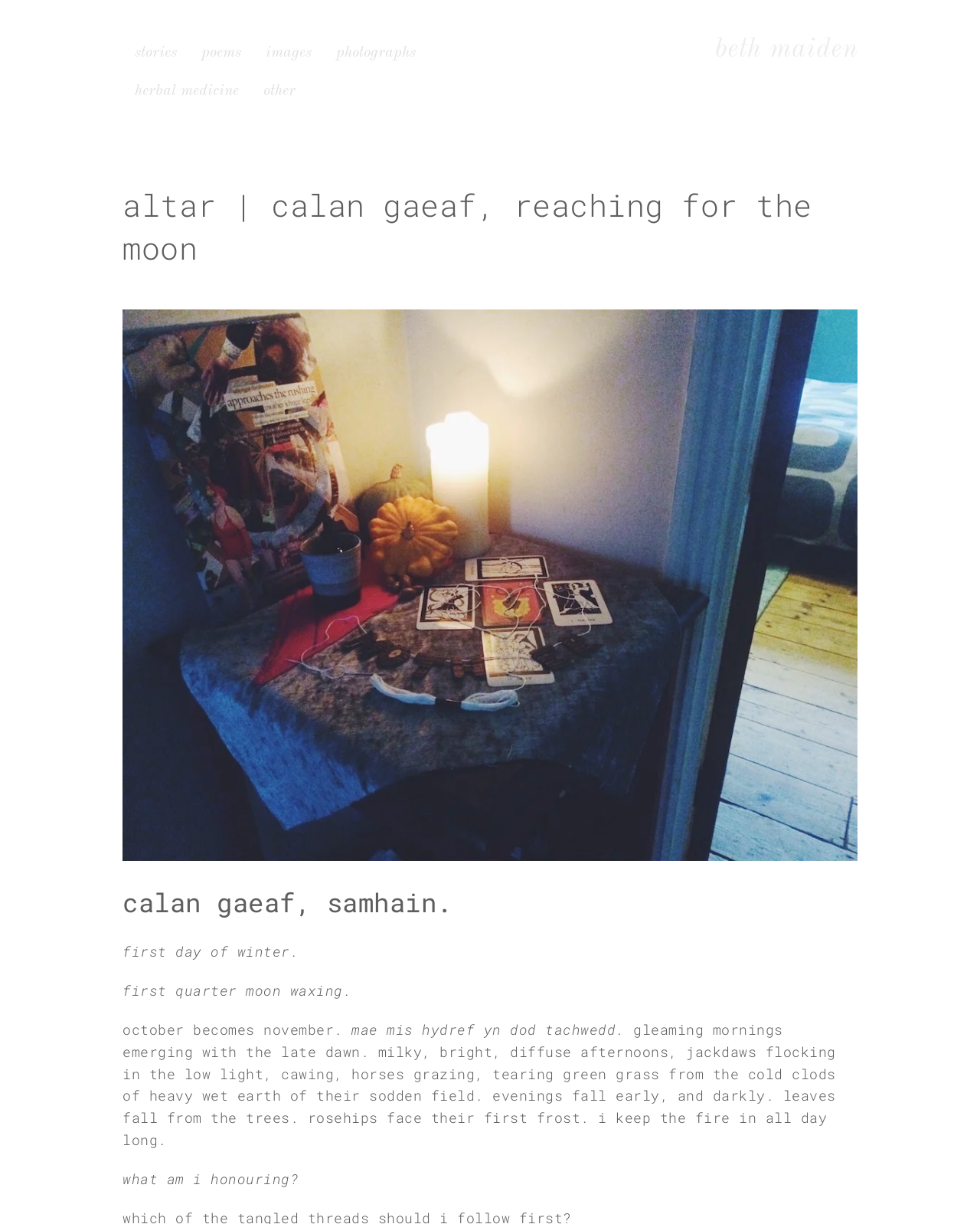Please answer the following question using a single word or phrase: 
What is the name of the author?

beth maiden